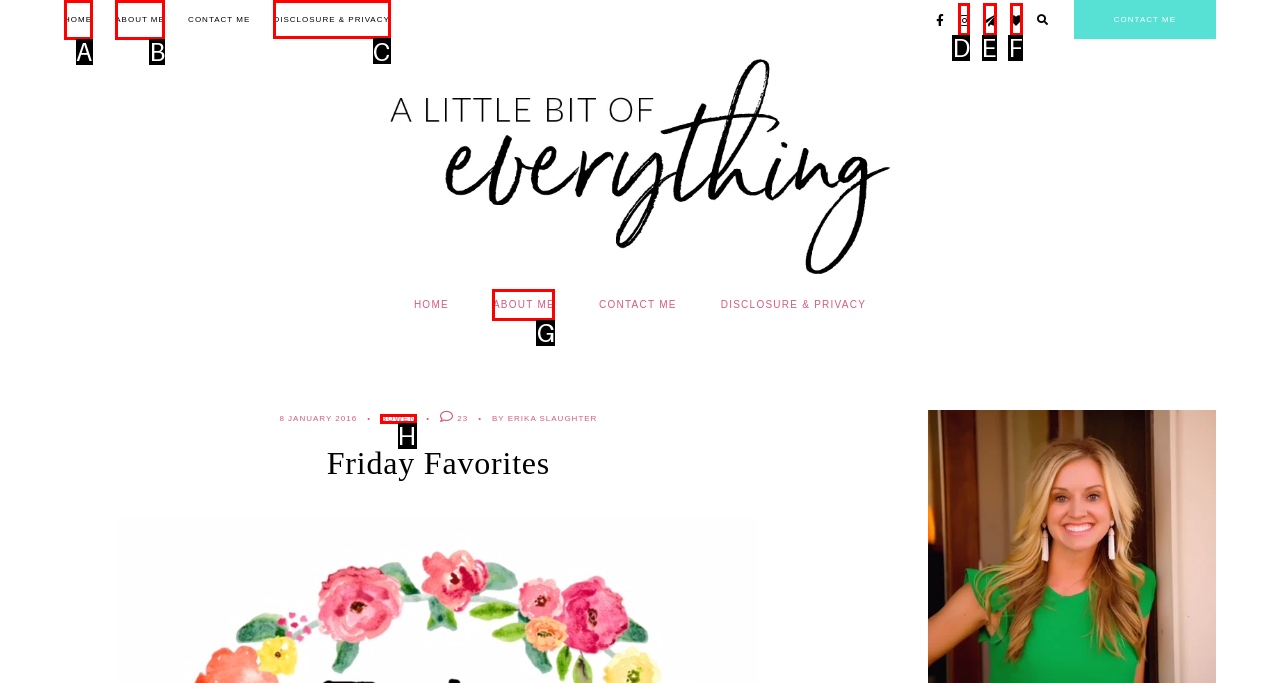Determine which HTML element should be clicked for this task: view disclosure and privacy
Provide the option's letter from the available choices.

C